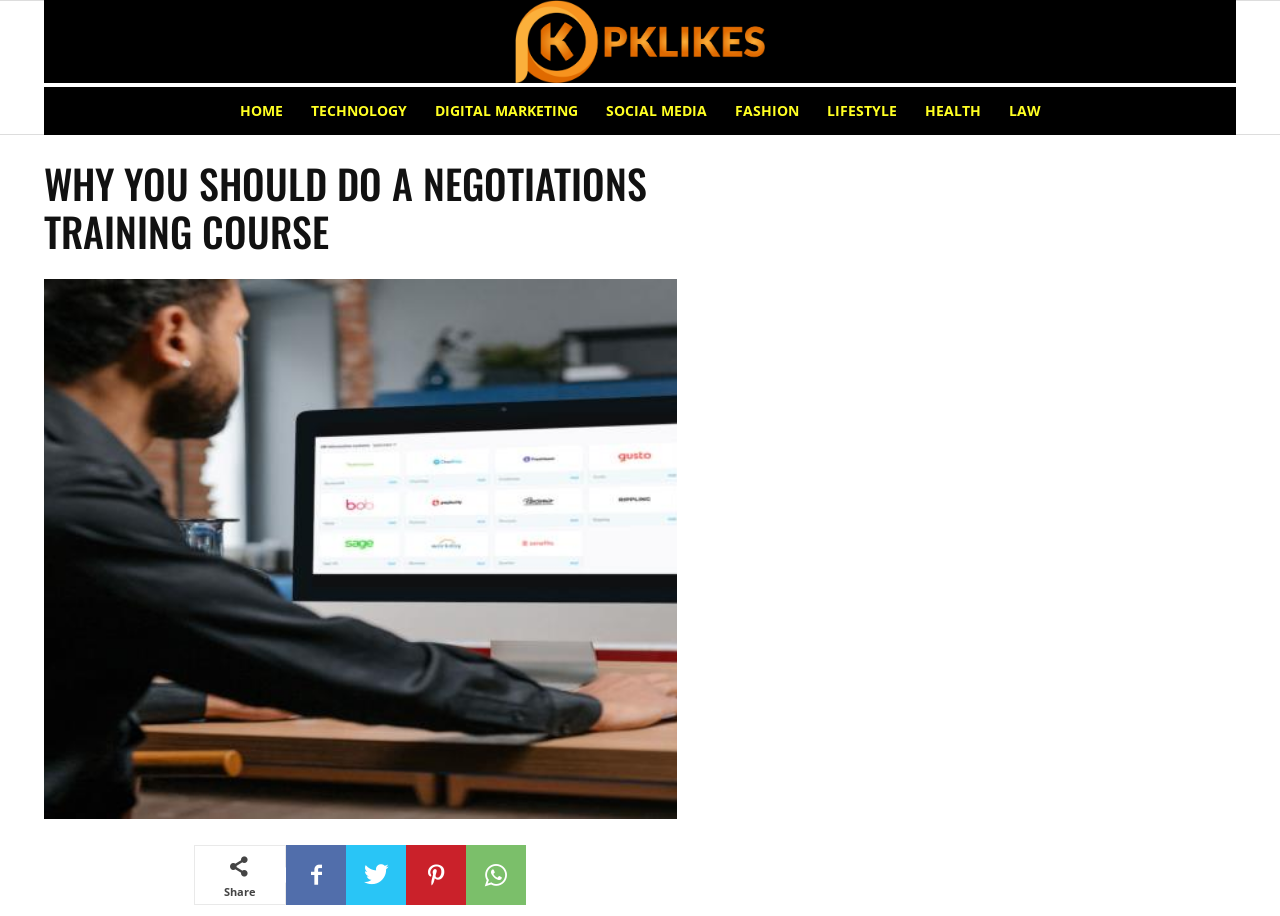What is the topic of the main content?
Could you answer the question with a detailed and thorough explanation?

The main content of the webpage is focused on the topic of negotiations training course, as indicated by the heading element with a bounding box coordinate of [0.034, 0.174, 0.529, 0.279].